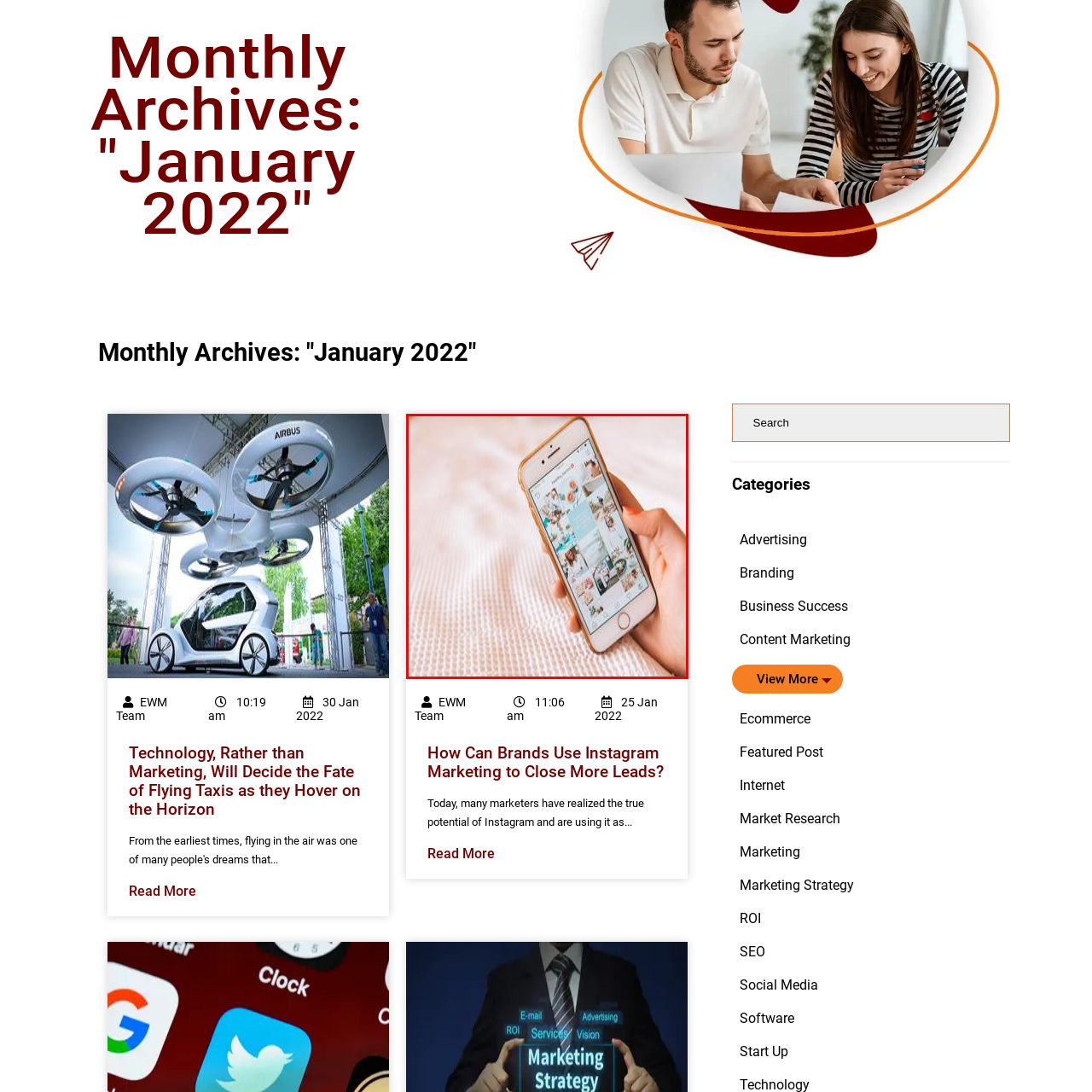Analyze and describe the image content within the red perimeter in detail.

The image features a close-up of a person holding a smartphone, resting on a textured white surface, likely a cozy bed or couch. The phone's screen displays a vibrant Instagram feed filled with visually appealing imagery, showcasing various lifestyle and aesthetic posts. The layout suggests a mix of personal photos, creative designs, and curated content, reflecting the popularity of Instagram as a tool for marketers and brands to connect with audiences. This snapshot captures the essence of modern digital interaction, highlighting how users engage with visual content in their daily lives.